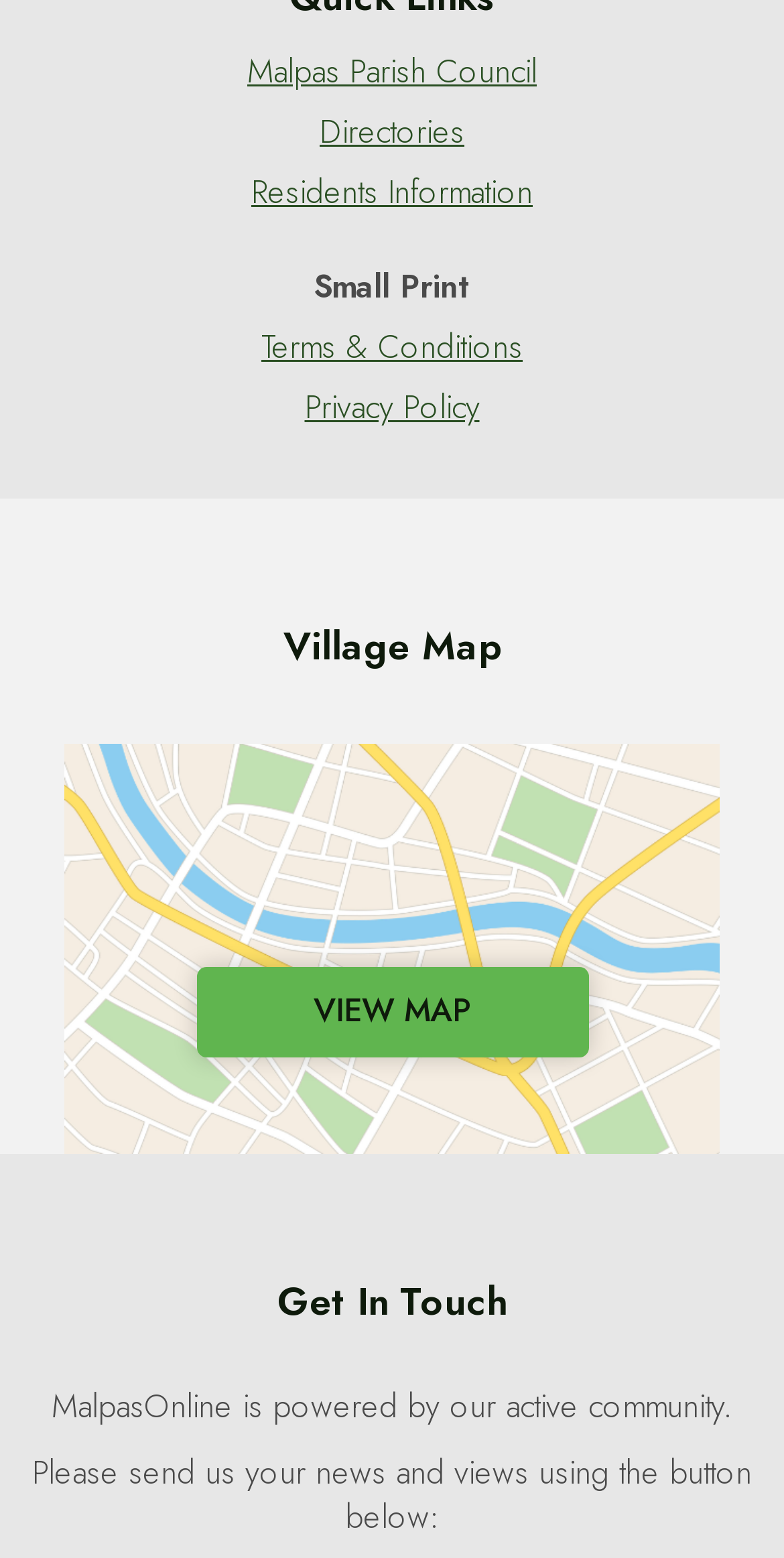Calculate the bounding box coordinates for the UI element based on the following description: "Privacy Policy". Ensure the coordinates are four float numbers between 0 and 1, i.e., [left, top, right, bottom].

[0.0, 0.248, 1.0, 0.277]